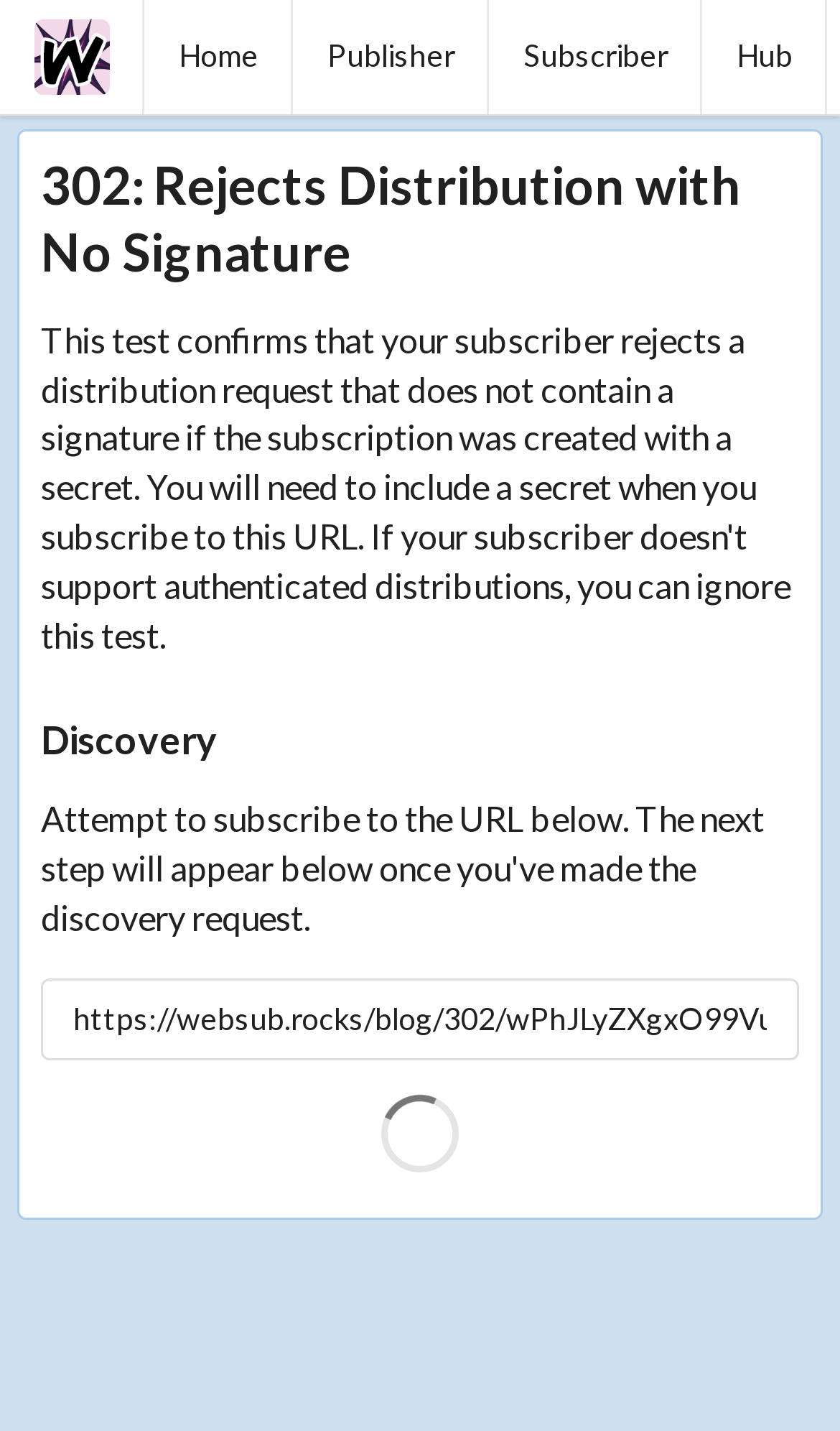Please answer the following question using a single word or phrase: 
How many links are in the top navigation bar?

4